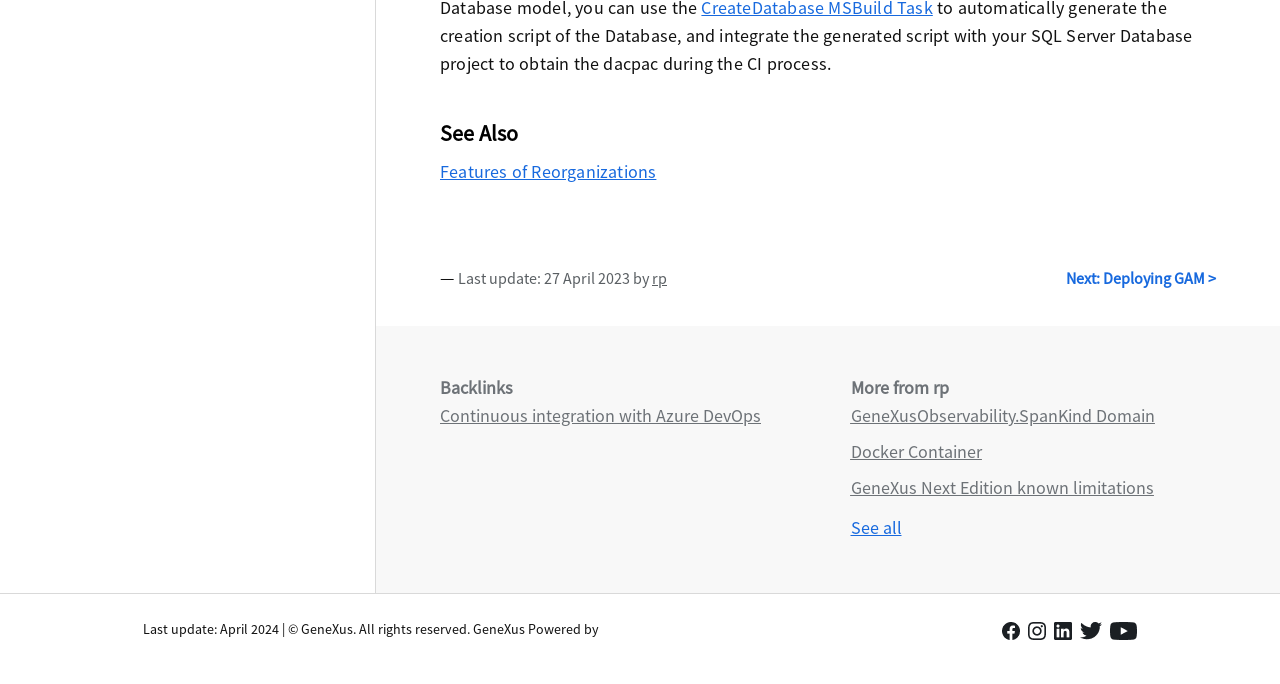Show the bounding box coordinates for the HTML element described as: "GeneXusObservability.SpanKind Domain".

[0.664, 0.59, 0.902, 0.624]